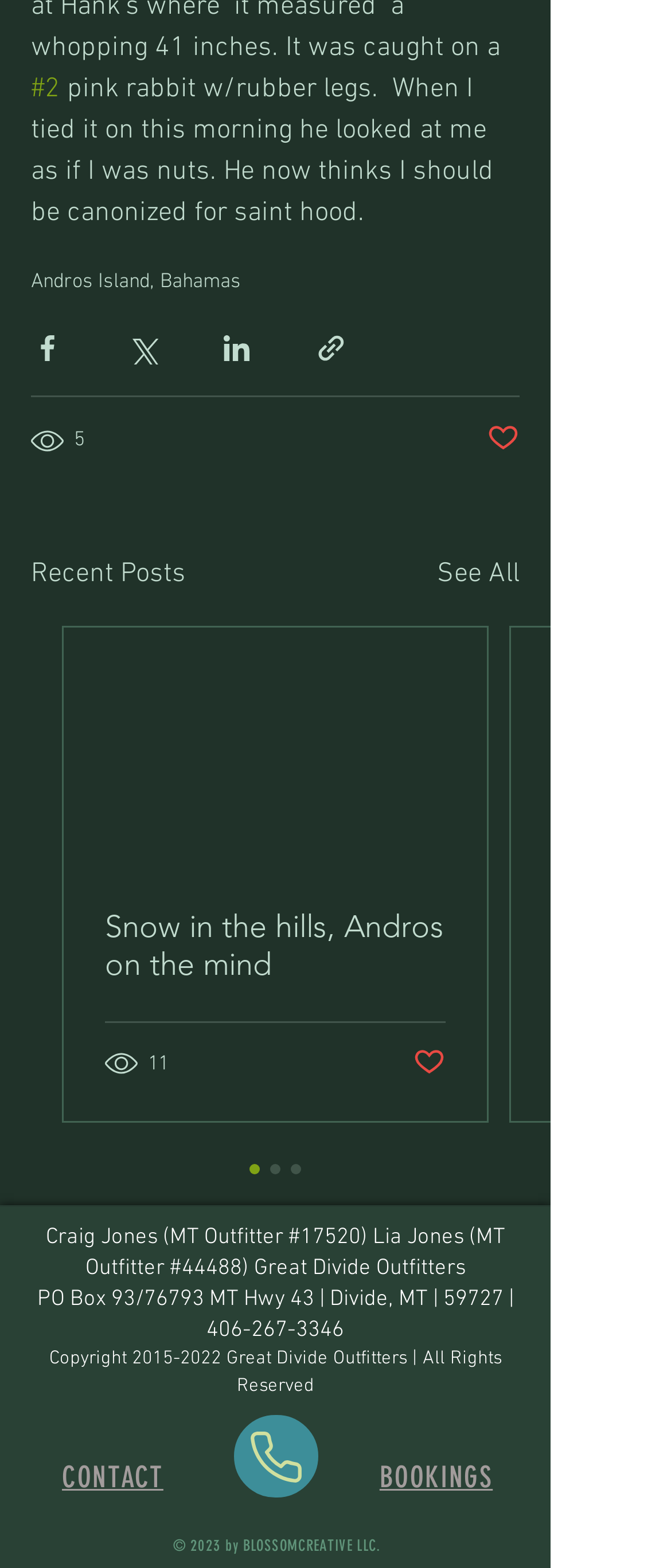Determine the bounding box coordinates of the area to click in order to meet this instruction: "Contact us".

[0.092, 0.933, 0.244, 0.955]